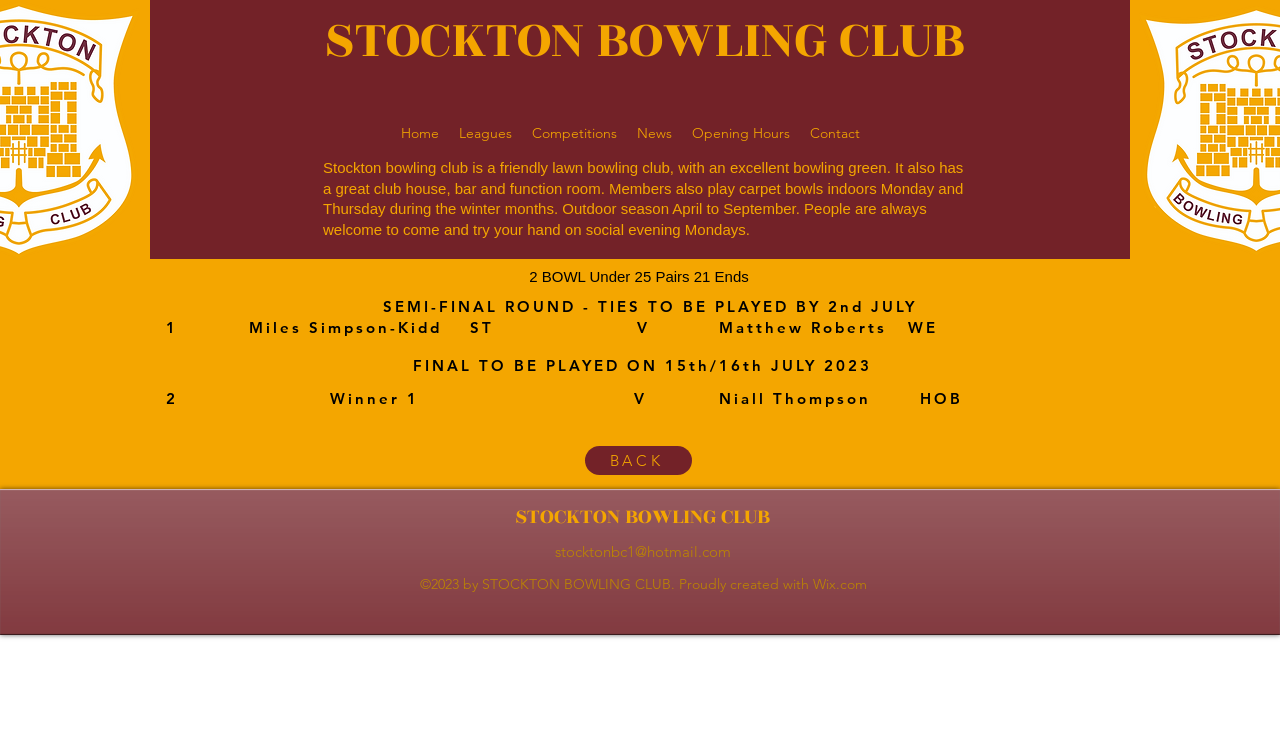Locate the bounding box coordinates of the region to be clicked to comply with the following instruction: "contact us". The coordinates must be four float numbers between 0 and 1, in the form [left, top, right, bottom].

[0.625, 0.161, 0.679, 0.202]